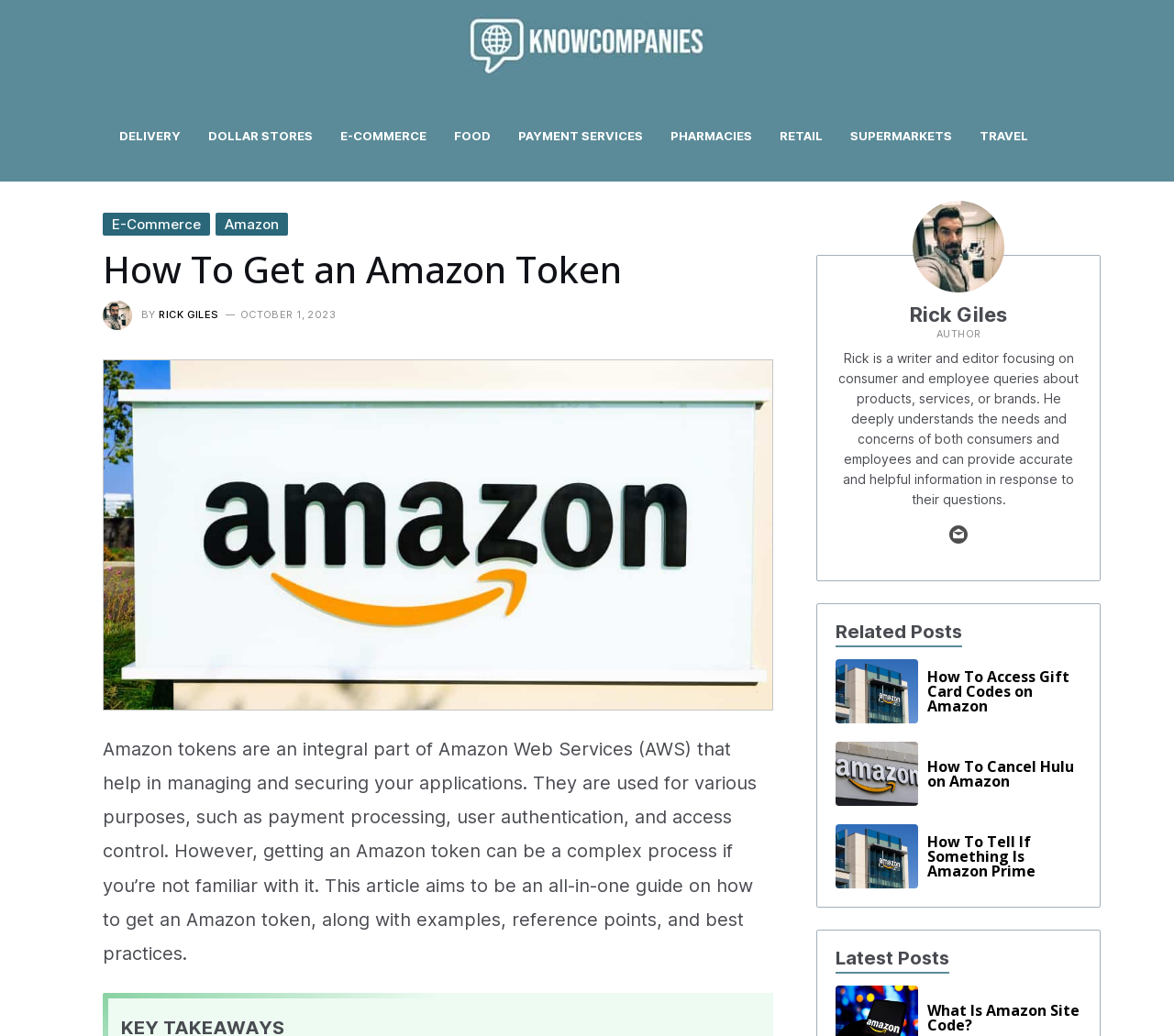Please specify the bounding box coordinates of the area that should be clicked to accomplish the following instruction: "View the author's profile". The coordinates should consist of four float numbers between 0 and 1, i.e., [left, top, right, bottom].

[0.809, 0.511, 0.824, 0.529]